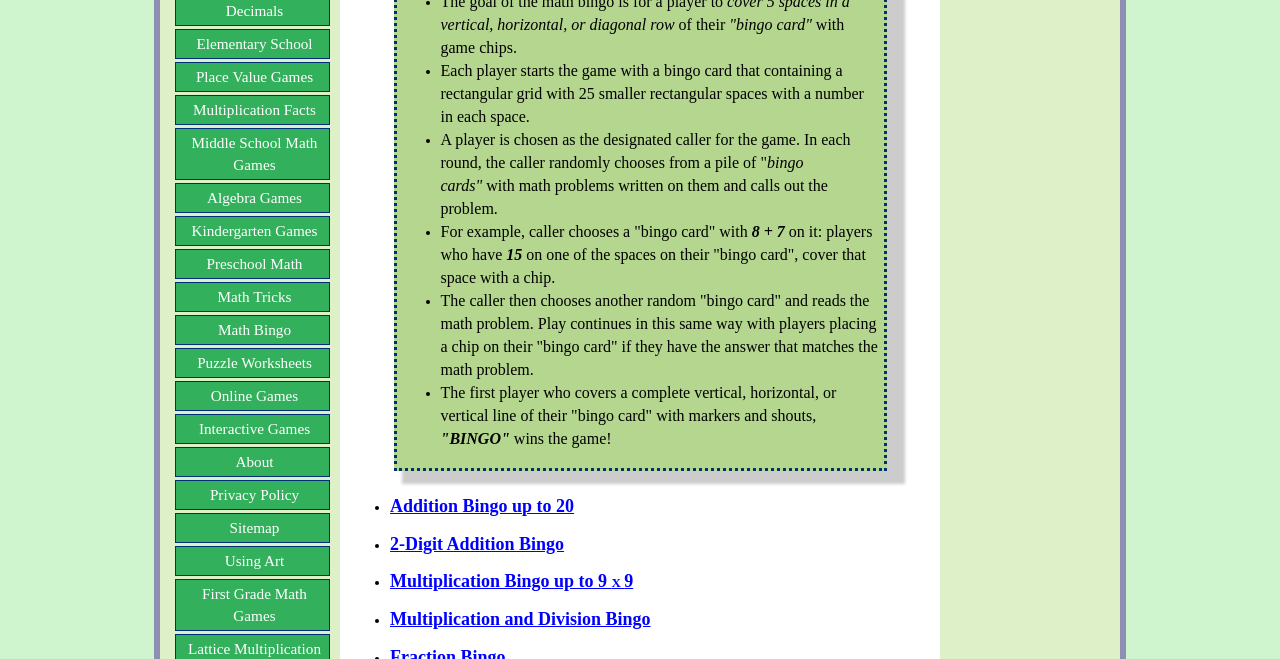Using the provided element description, identify the bounding box coordinates as (top-left x, top-left y, bottom-right x, bottom-right y). Ensure all values are between 0 and 1. Description: Place Value Games

[0.137, 0.094, 0.258, 0.139]